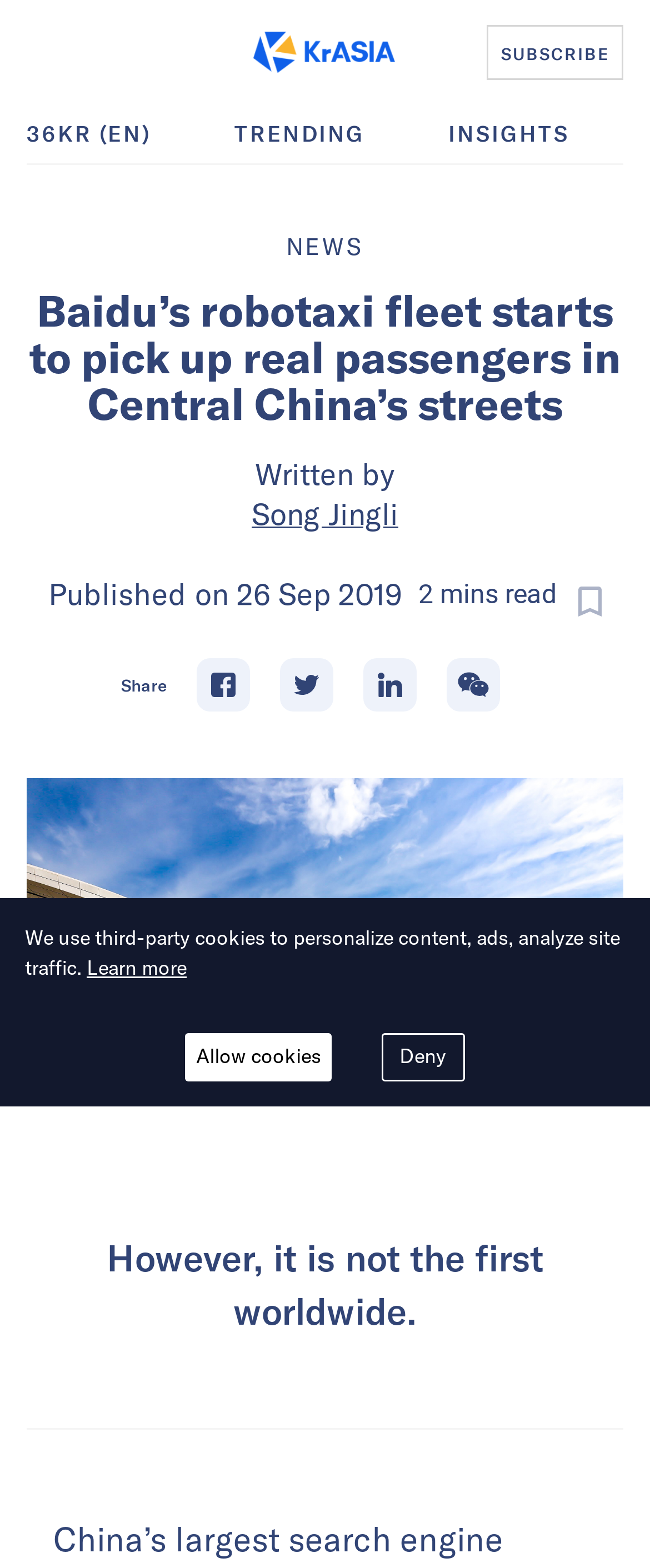Write an extensive caption that covers every aspect of the webpage.

The webpage appears to be a news article from KrASIA, with the title "Baidu's robotaxi fleet starts to pick up real passengers in Central China's streets". At the top left, there is a link to KrASIA, accompanied by an image of the KrASIA logo. To the right of this, there is a navigation menu with a "SUBSCRIBE" button.

Below the navigation menu, there are three links: "36KR (EN)", "TRENDING", and "INSIGHTS". A horizontal separator line divides the top section from the main content.

The main content is headed by a large title, followed by the author's name, "Song Jingli", and the publication date, "26 Sep 2019". The article's text begins with the sentence "However, it is not the first worldwide.".

On the right side of the article, there are social media sharing buttons for Facebook, Twitter, Linkedin, and WhatsApp. Below the article, there is a message about the use of third-party cookies, with options to "Learn more", "Decline cookies", or "Accept cookies".

Overall, the webpage has a clean and organized layout, with clear headings and concise text.